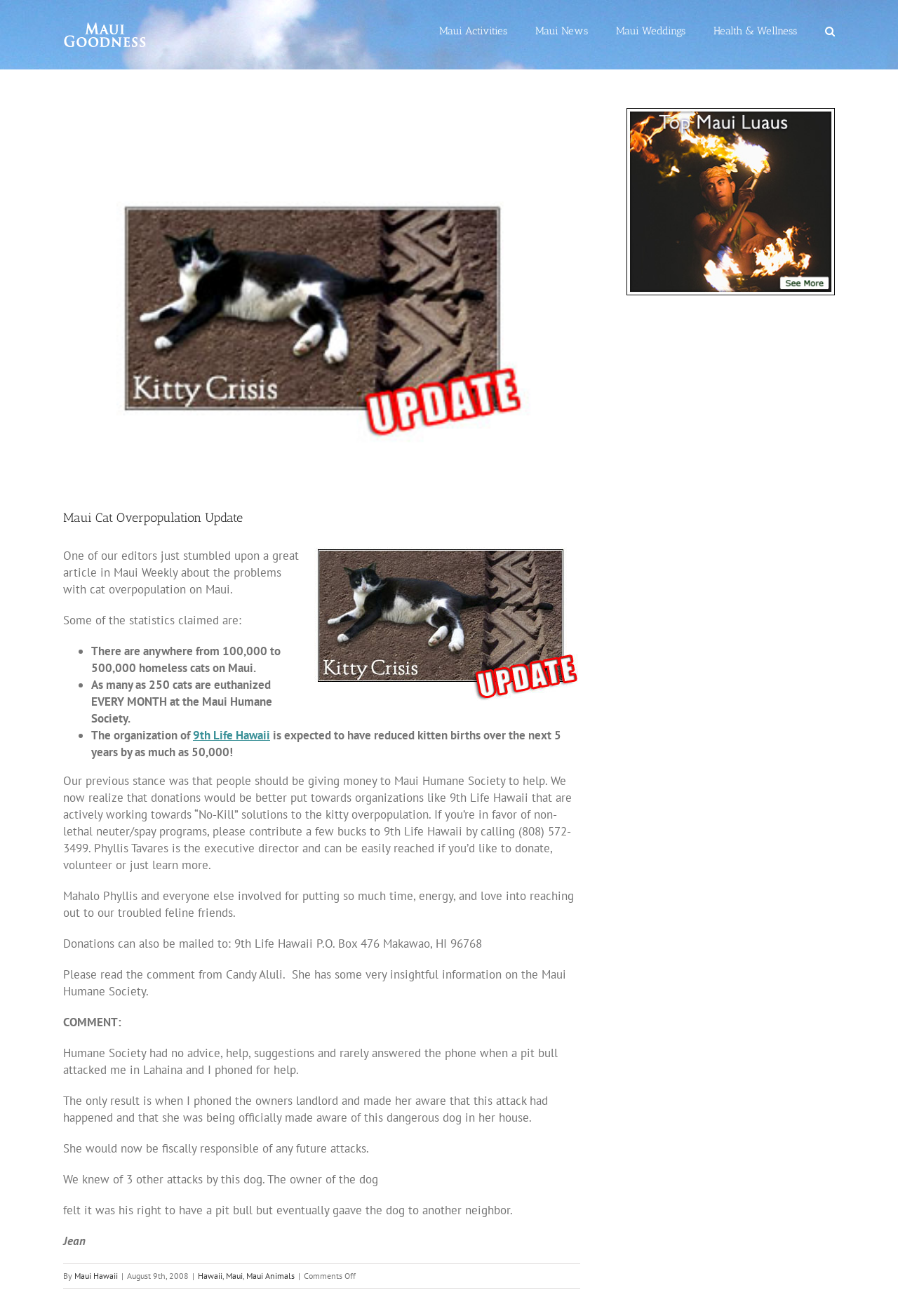What is the name of the executive director of 9th Life Hawaii?
Kindly give a detailed and elaborate answer to the question.

The article mentions Phyllis Tavares as the executive director of 9th Life Hawaii, and provides her contact information for donations, volunteering, and learning more about the organization.